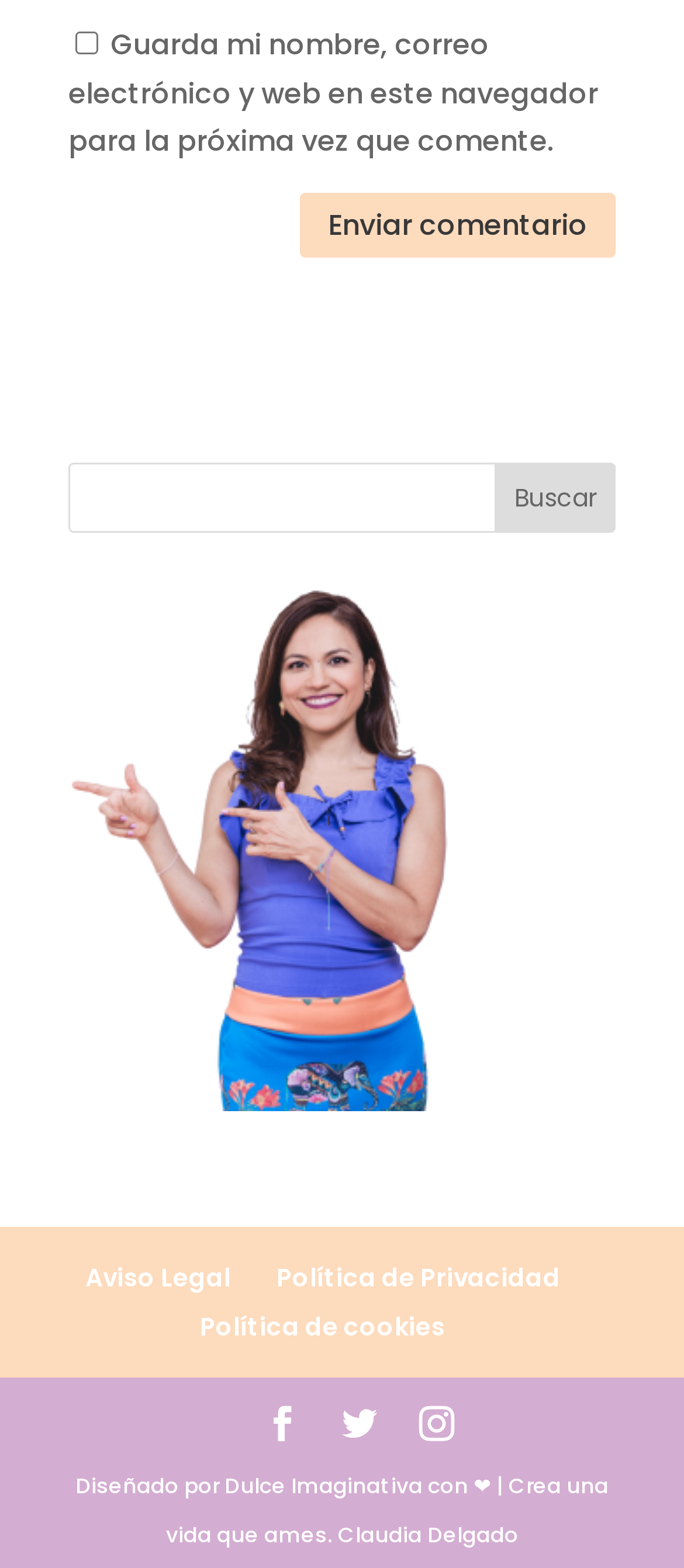Please identify the bounding box coordinates of the region to click in order to complete the given instruction: "Search for something". The coordinates should be four float numbers between 0 and 1, i.e., [left, top, right, bottom].

[0.1, 0.295, 0.9, 0.339]